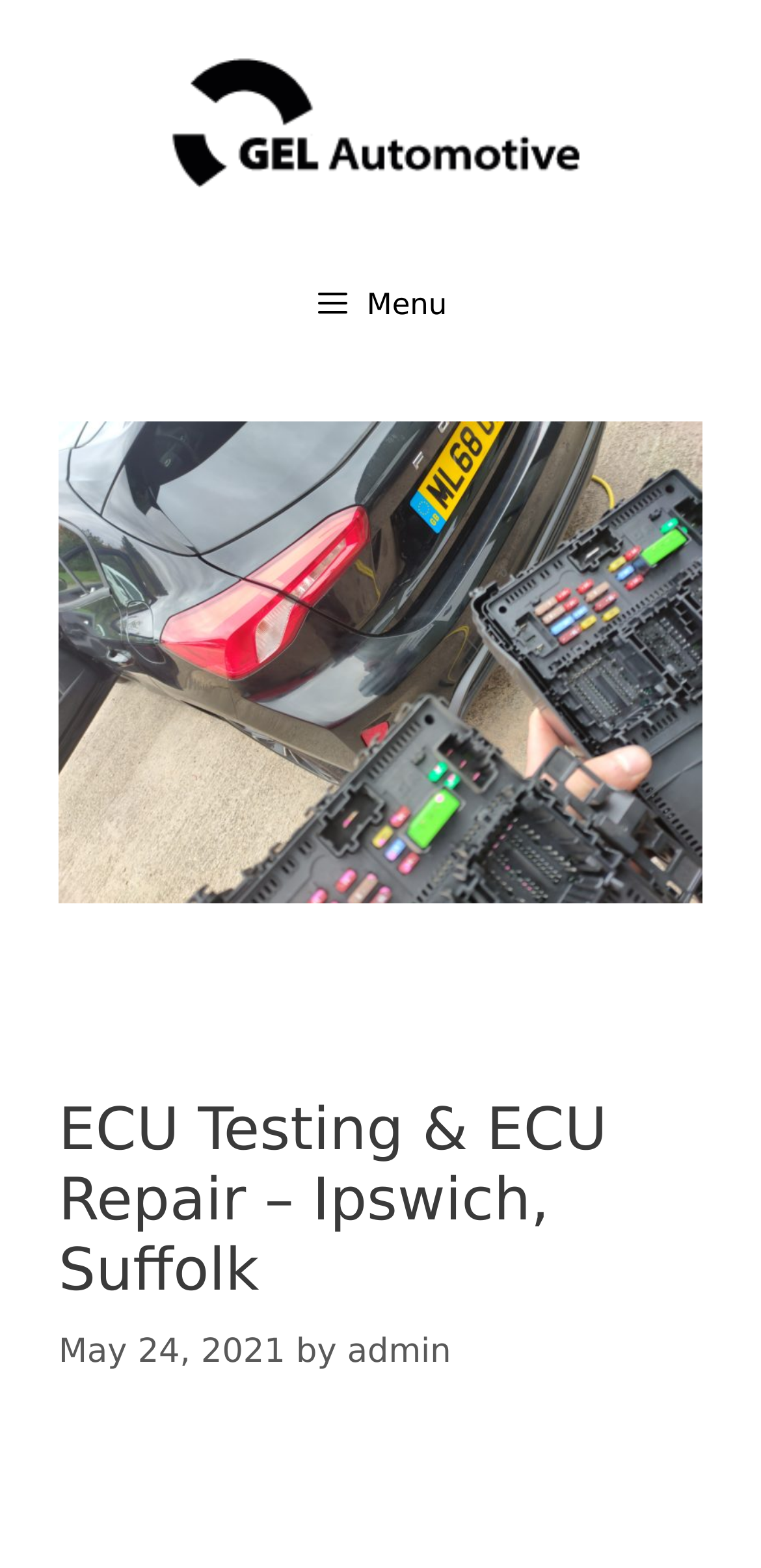Analyze the image and give a detailed response to the question:
What is the primary service offered?

The primary service offered can be inferred from the header section, where it says 'ECU Testing & ECU Repair – Ipswich, Suffolk' in a heading element.